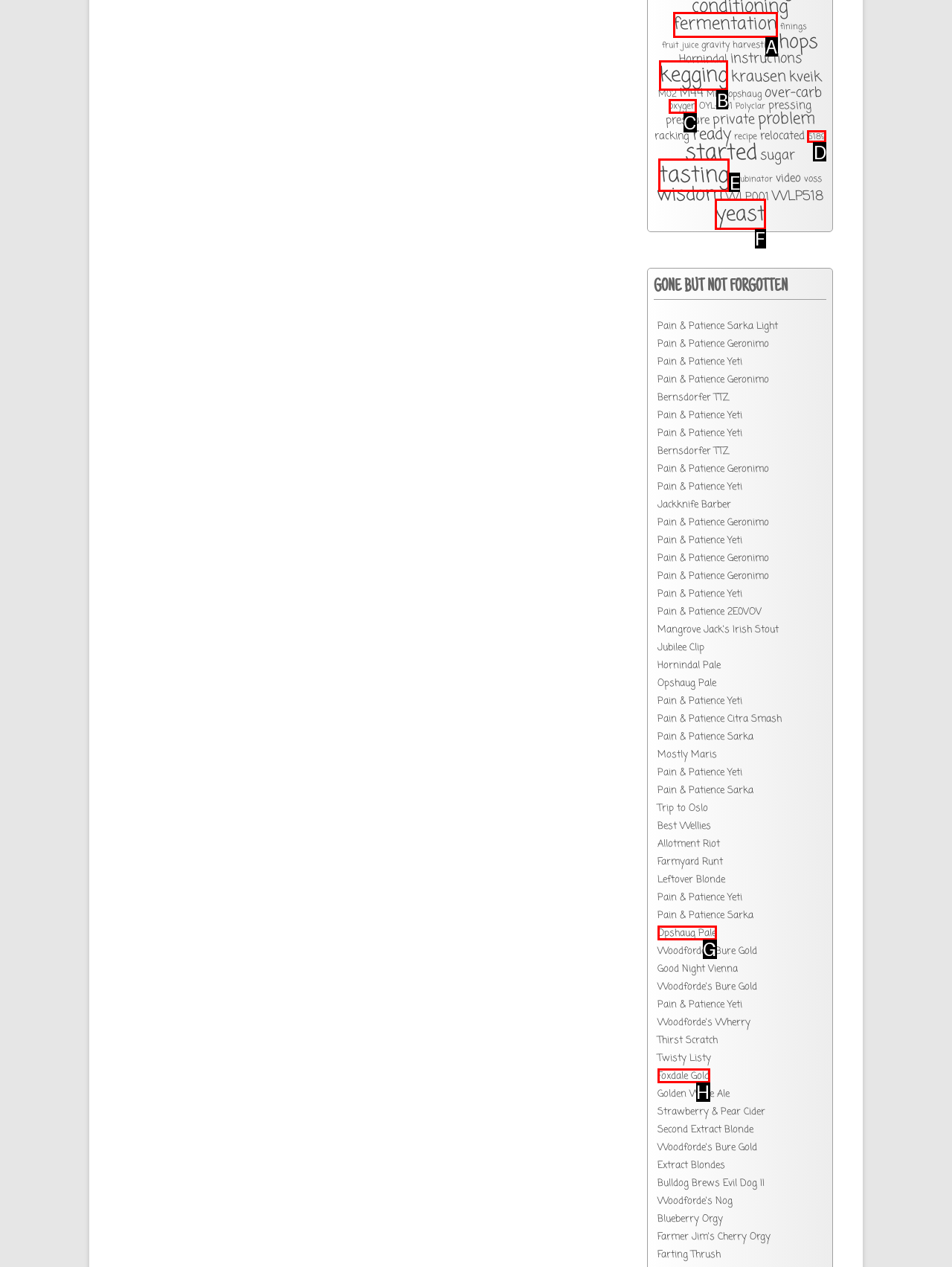Identify the HTML element to click to execute this task: Read more about TM-801 Digital Tachogenerator Respond with the letter corresponding to the proper option.

None